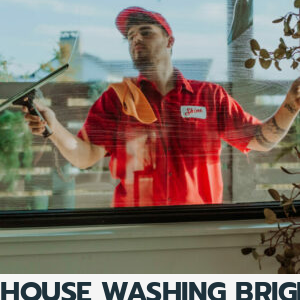Provide a thorough and detailed response to the question by examining the image: 
What is the purpose of house washing and window cleaning?

According to the caption, the purpose of house washing and window cleaning is to enhance both the curb appeal and energy efficiency of a home, which is highlighted as an important aspect of maintaining a home's exterior.